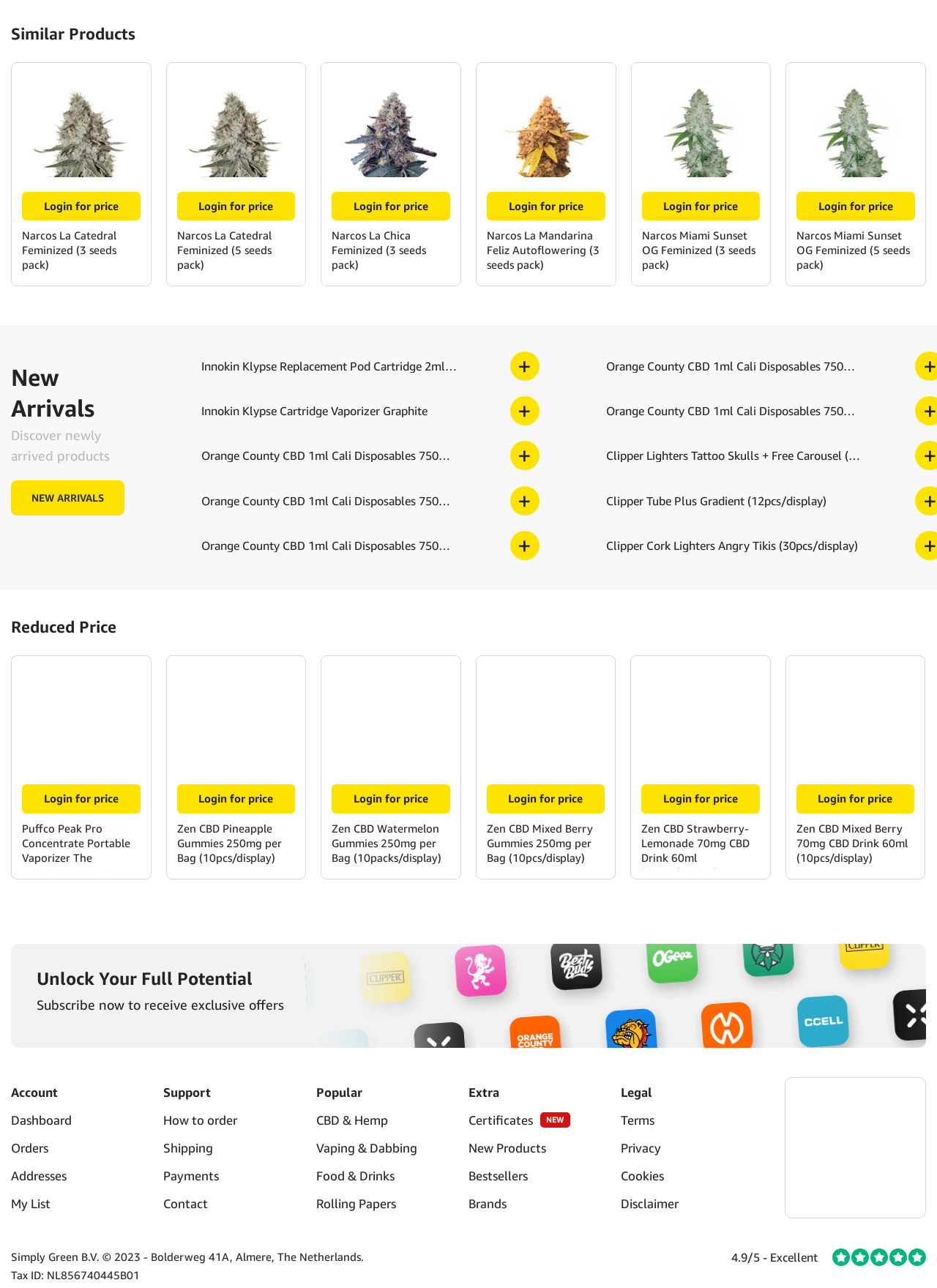Given the element description "ir@ua.edu", identify the bounding box of the corresponding UI element.

None